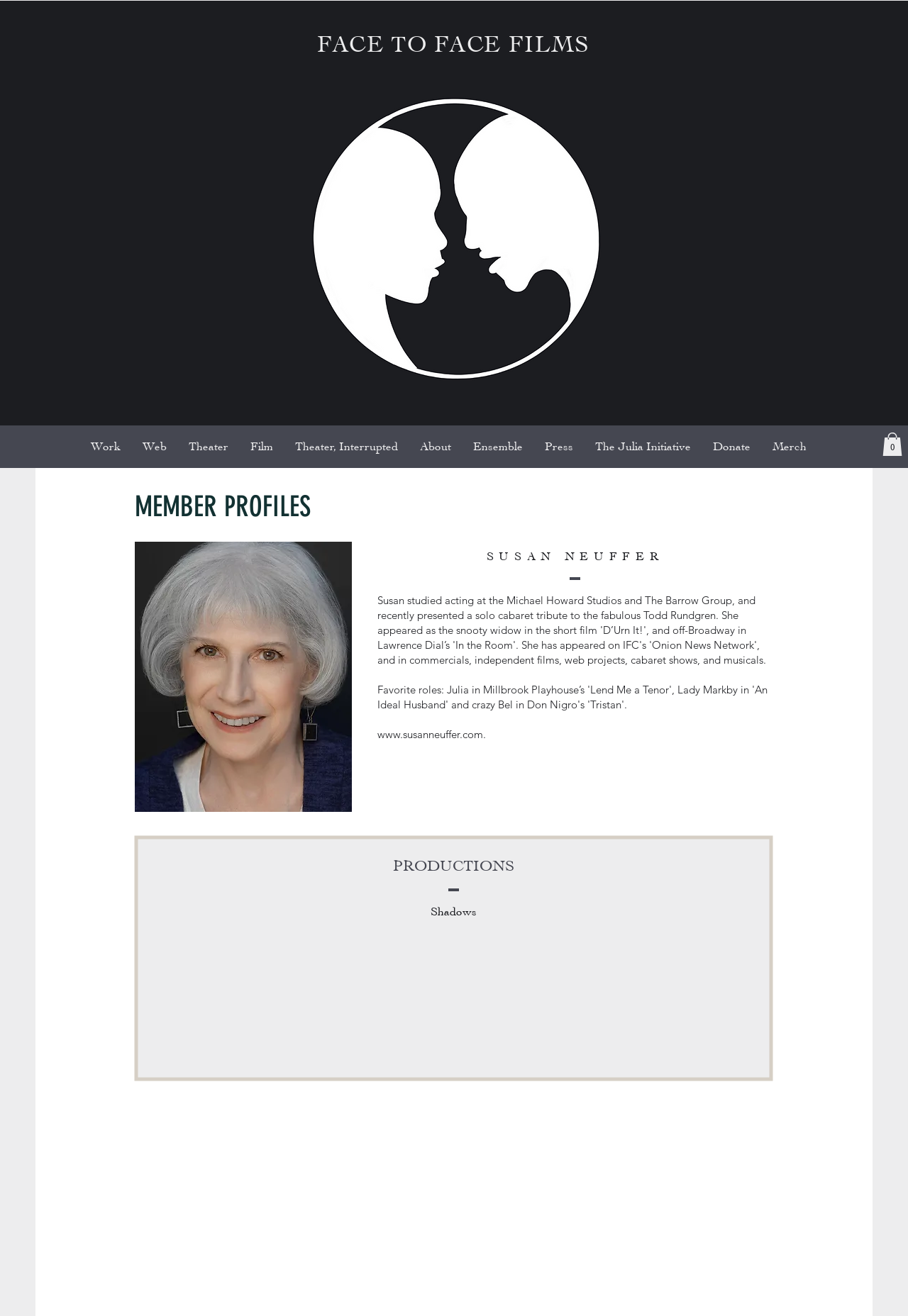Please identify the coordinates of the bounding box for the clickable region that will accomplish this instruction: "View 'Theater, Interrupted'".

[0.312, 0.323, 0.45, 0.356]